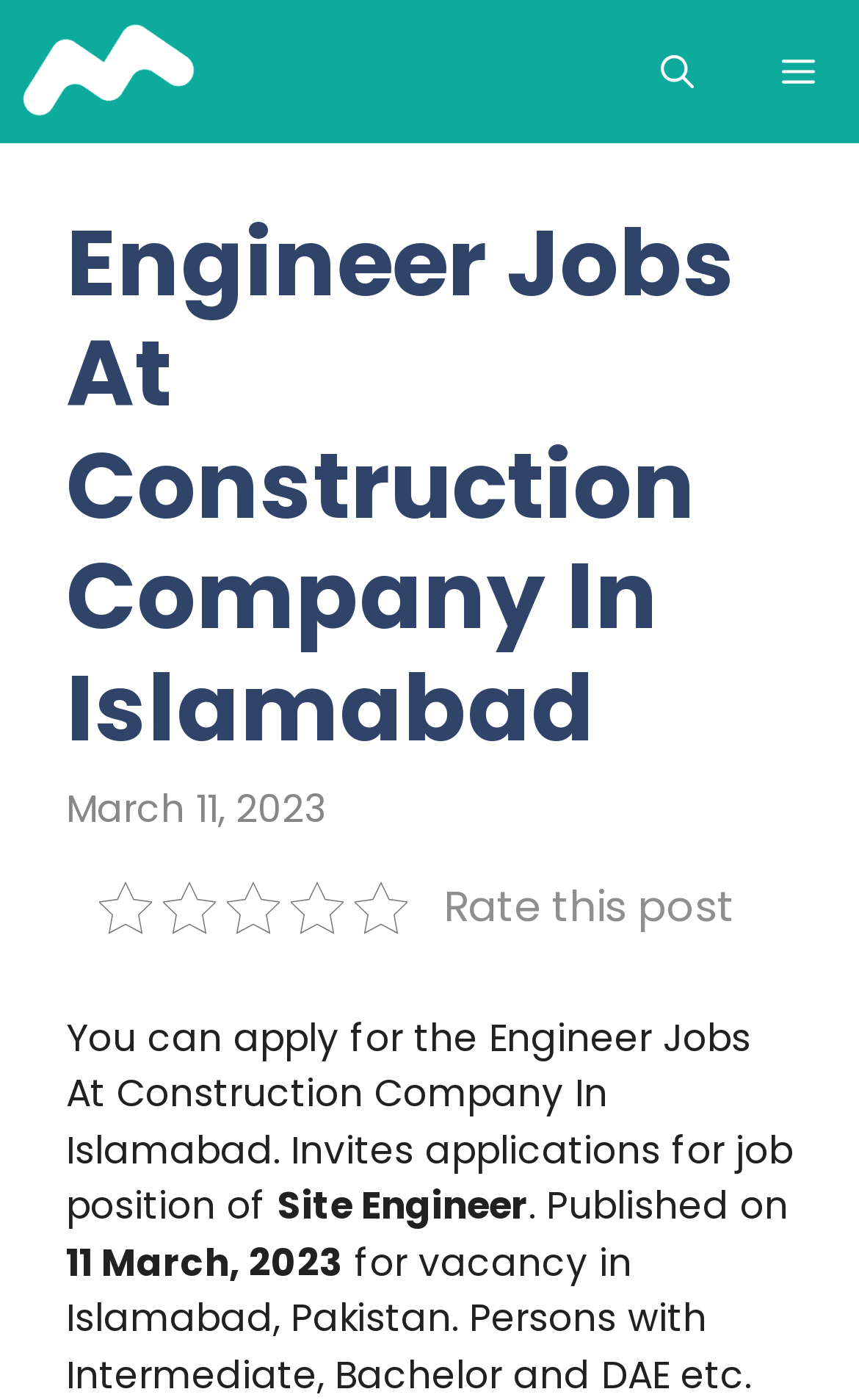When was the job post published?
Answer with a single word or phrase, using the screenshot for reference.

11 March, 2023